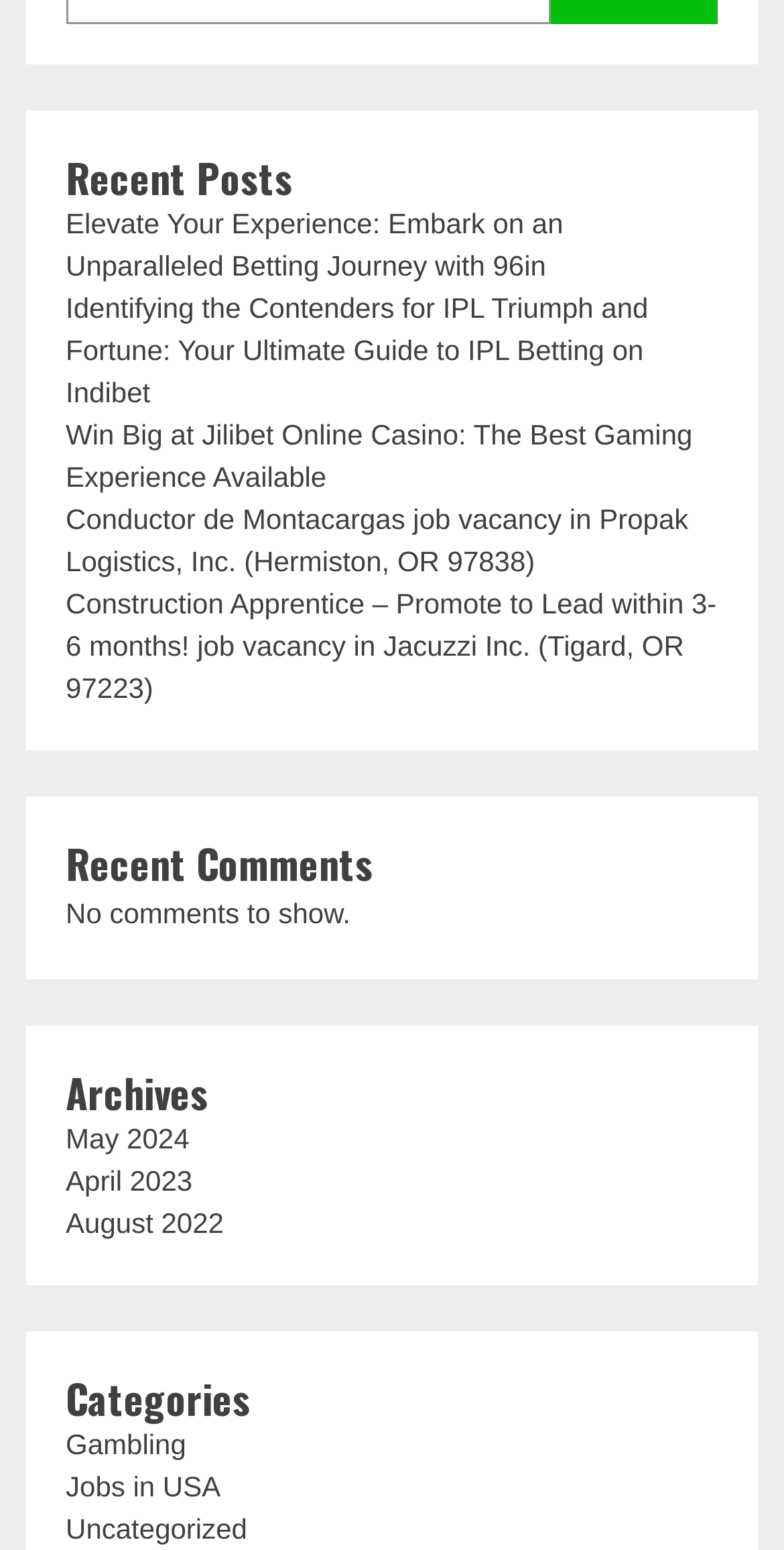Respond to the following question with a brief word or phrase:
How many categories are listed on the webpage?

3